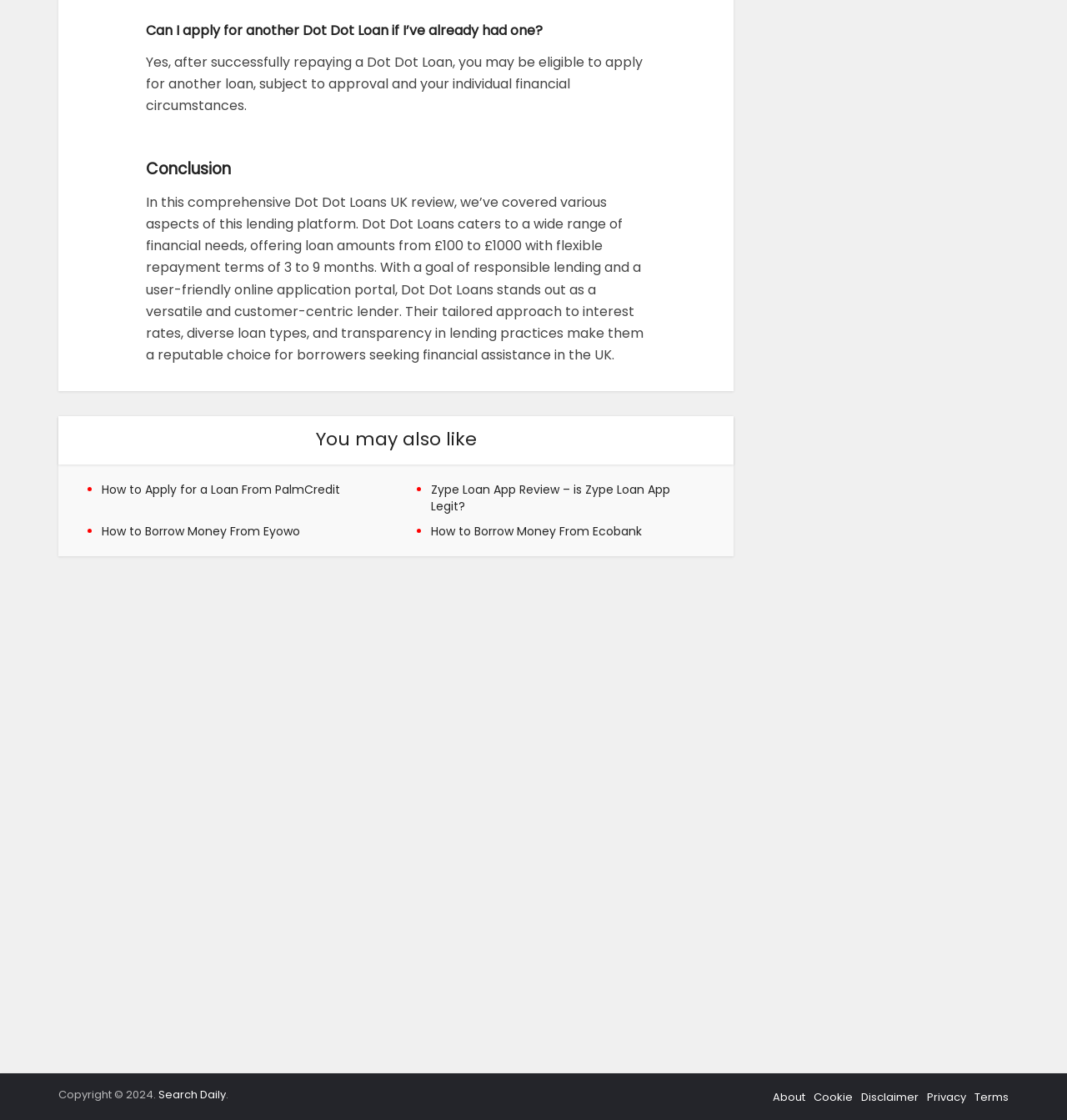What is the copyright year mentioned on the webpage?
Using the image as a reference, answer the question with a short word or phrase.

2024